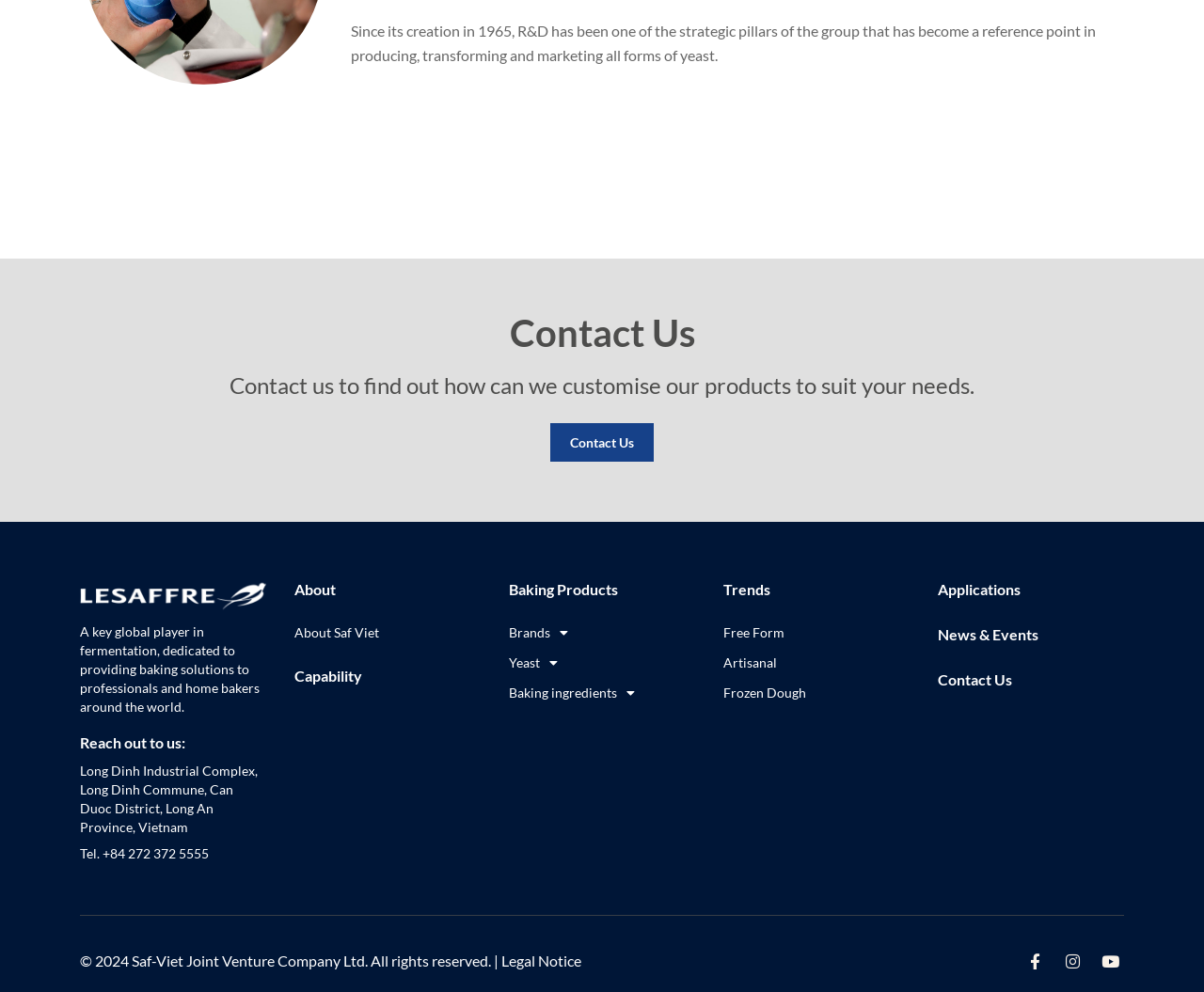How can I contact the company?
Based on the screenshot, provide your answer in one word or phrase.

Click Contact Us